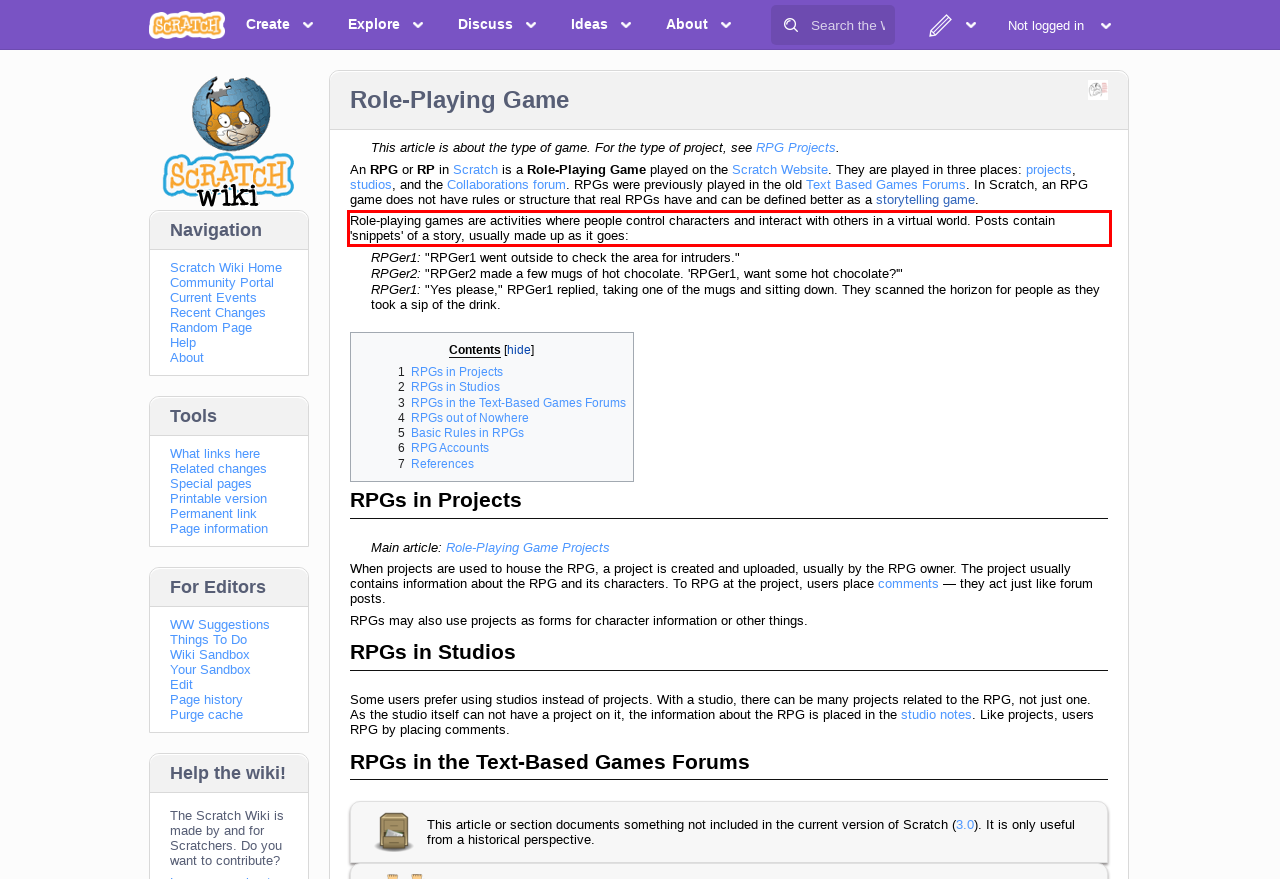You are given a screenshot with a red rectangle. Identify and extract the text within this red bounding box using OCR.

Role-playing games are activities where people control characters and interact with others in a virtual world. Posts contain 'snippets' of a story, usually made up as it goes: